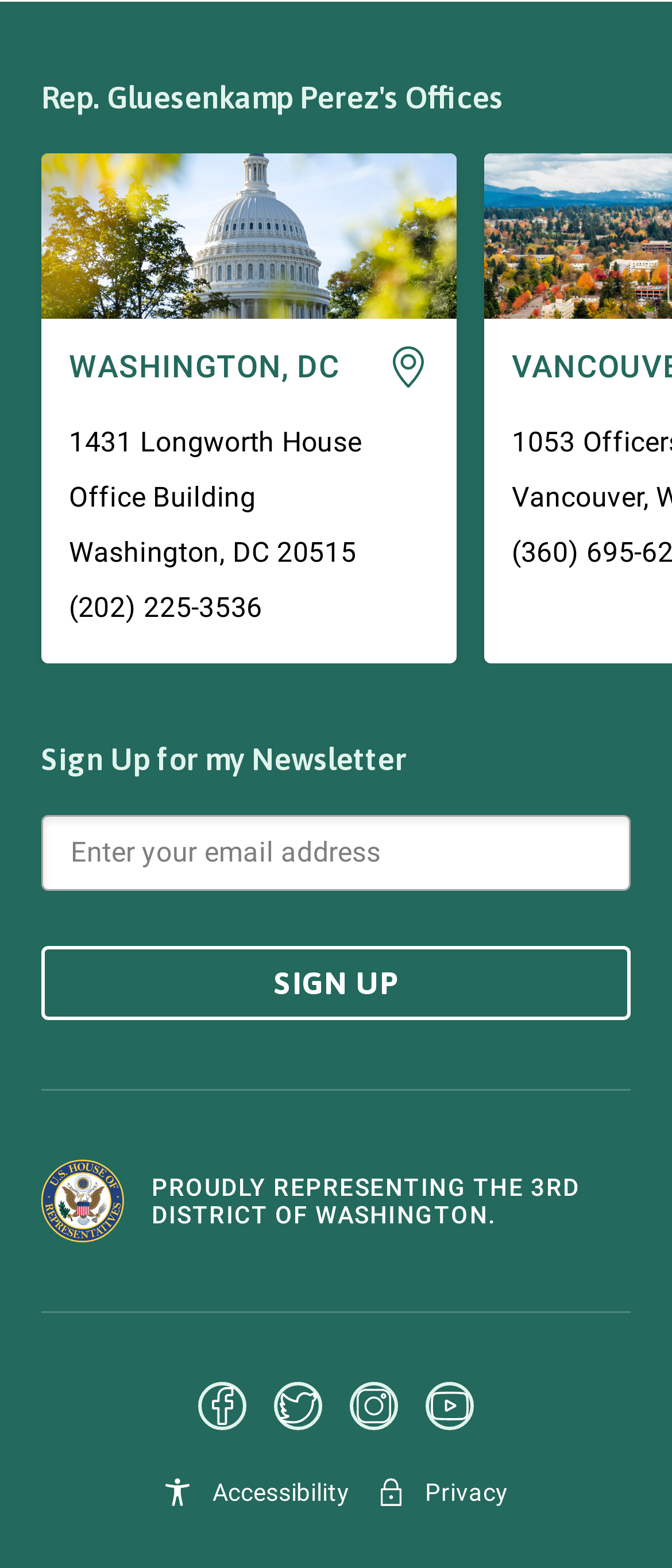What is the district represented by the representative?
Use the image to answer the question with a single word or phrase.

3rd district of Washington